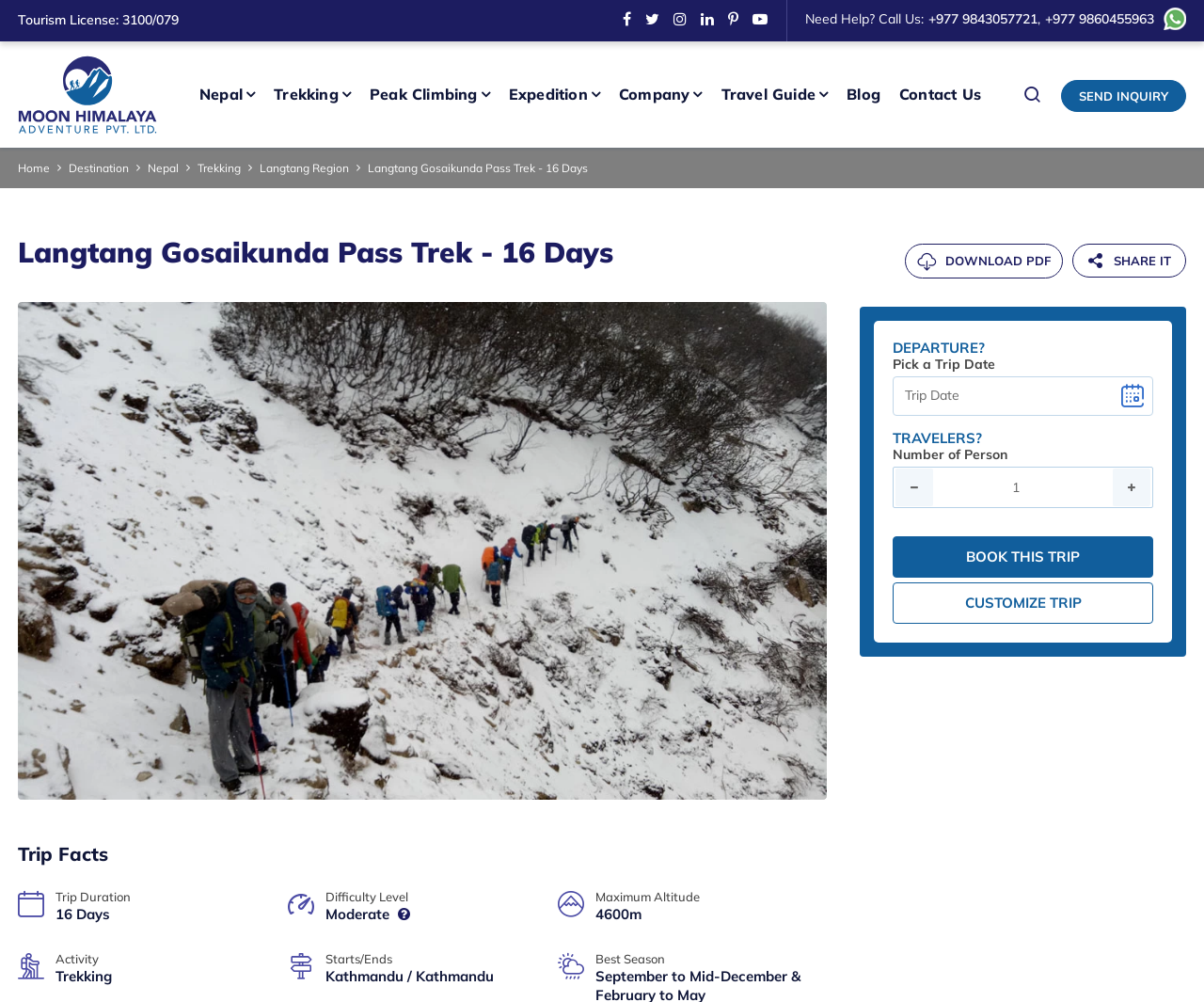Determine the bounding box for the HTML element described here: "Travel Guide". The coordinates should be given as [left, top, right, bottom] with each number being a float between 0 and 1.

[0.591, 0.069, 0.696, 0.119]